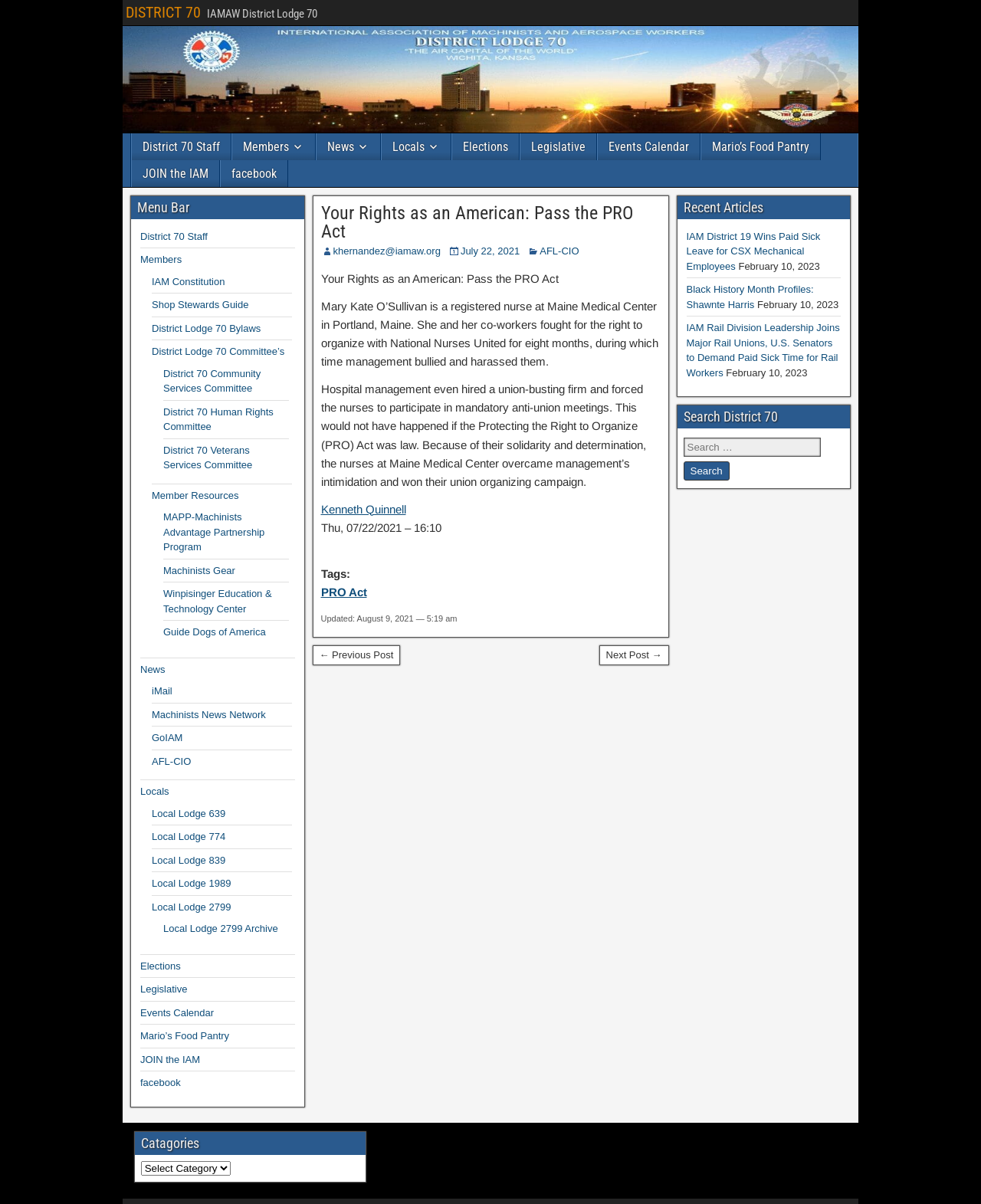Show the bounding box coordinates for the HTML element as described: "News".

[0.323, 0.111, 0.388, 0.133]